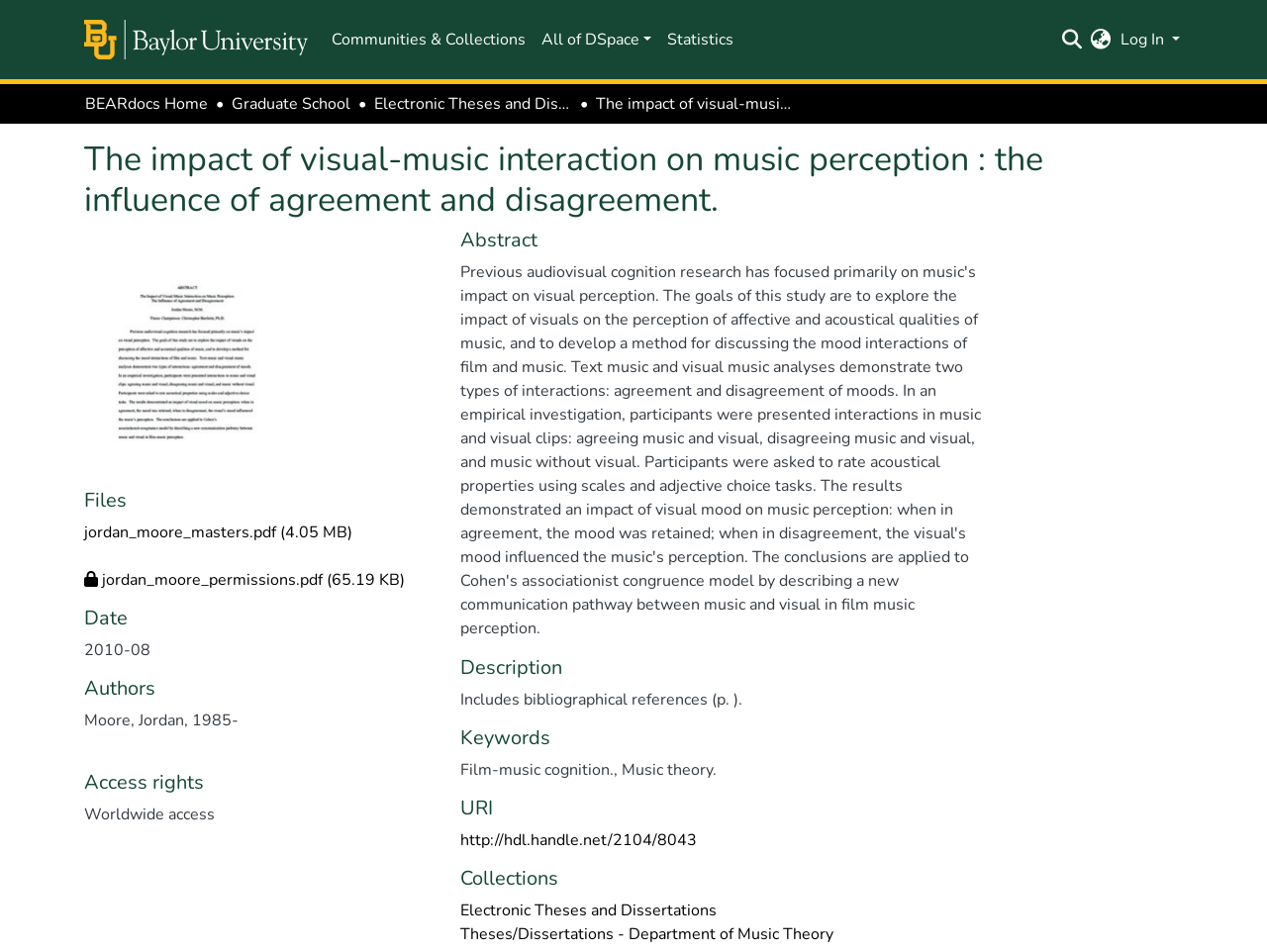Determine the bounding box coordinates of the region I should click to achieve the following instruction: "Search for a keyword". Ensure the bounding box coordinates are four float numbers between 0 and 1, i.e., [left, top, right, bottom].

[0.833, 0.021, 0.856, 0.06]